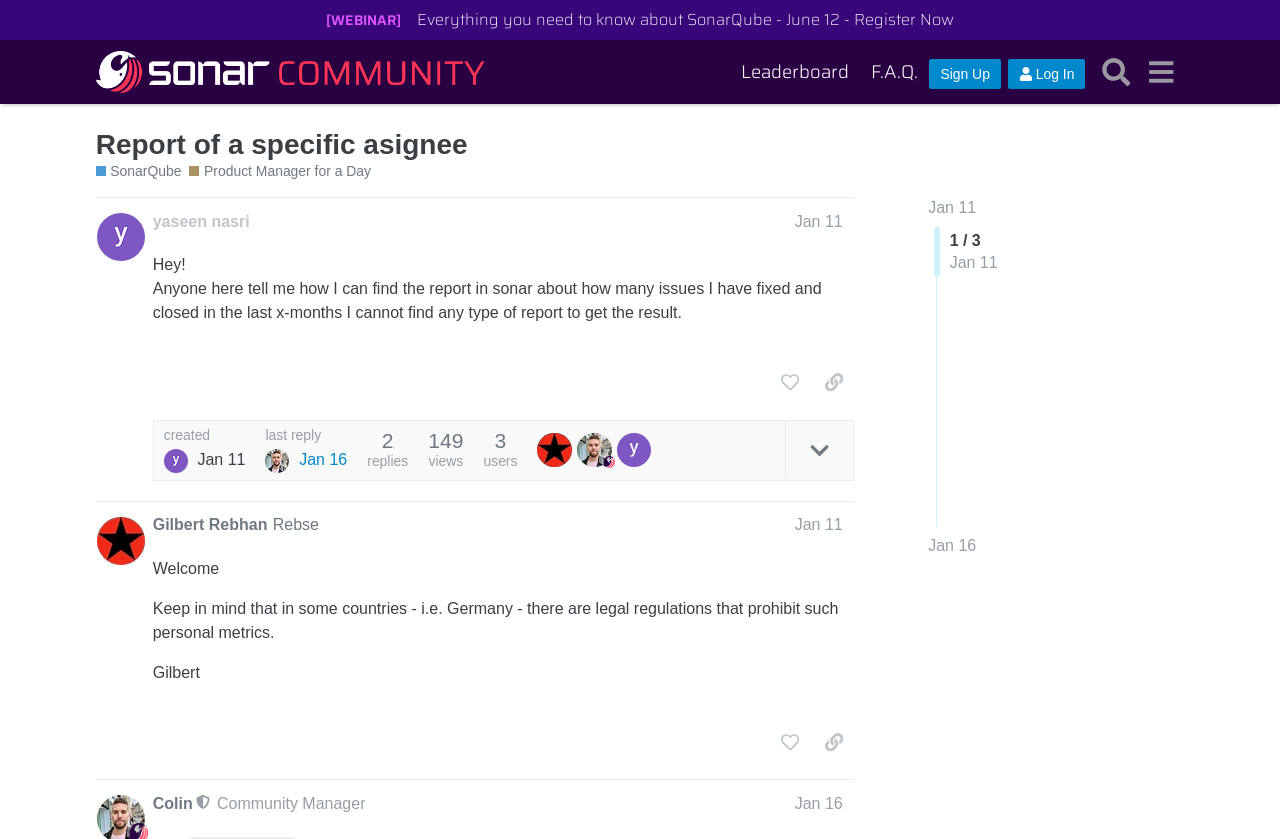Explain the webpage in detail.

This webpage appears to be a discussion forum or community page, specifically a SonarQube community page. At the top, there is a banner with a webinar announcement and a link to register. Below the banner, there is a navigation menu with links to "Sonar Community", "Leaderboard", "F.A.Q.", "Sign Up", "Log In", and "Search".

The main content of the page is a discussion thread with multiple posts. The first post is from "yaseen nasri" and is dated January 11. The post asks about finding a report in SonarQube that shows the number of issues fixed and closed in the last x-months. The post has several buttons, including "like", "copy a link to this post to clipboard", and a reply button.

Below the first post, there are several other posts from different users, including "Rebse" and "Colin", who is a moderator and Community Manager. These posts are also dated January 11 and 16, respectively. Each post has a heading with the user's name and date, followed by the post content, which includes text and images. Some posts have additional information, such as the number of replies, views, and users.

Throughout the page, there are several images, including icons and avatars, as well as links to other pages and resources. The overall layout is organized, with clear headings and concise text, making it easy to follow the discussion thread.